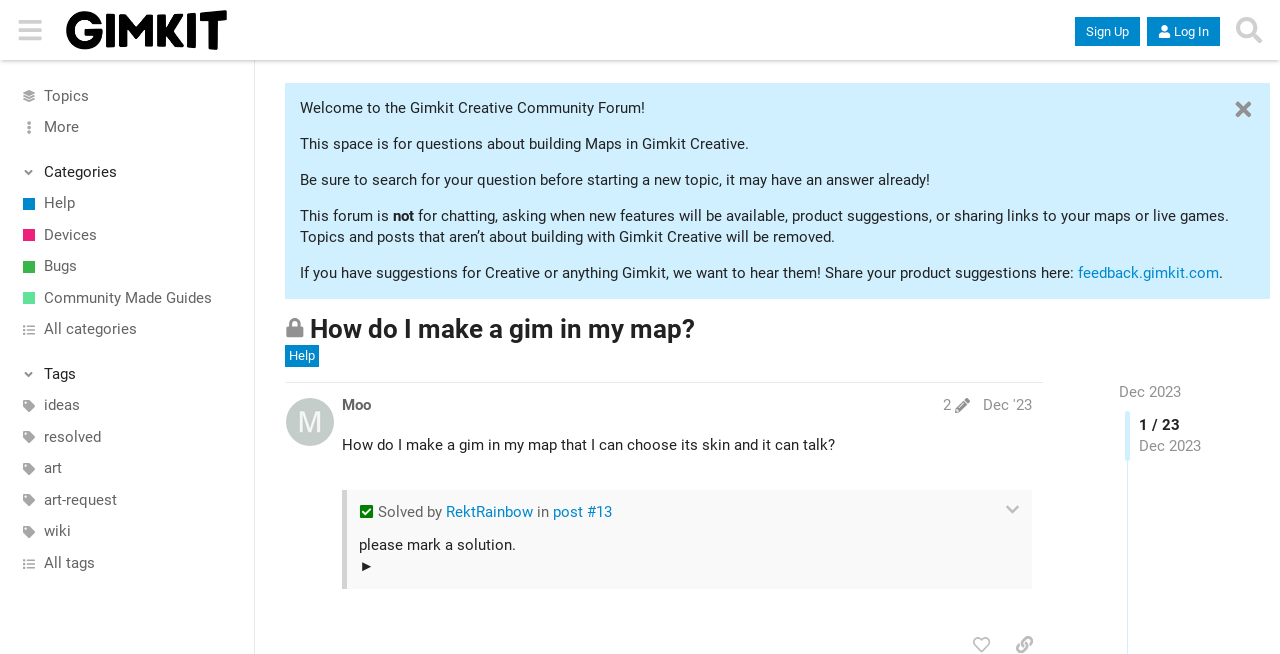Please identify and generate the text content of the webpage's main heading.

How do I make a gim in my map?